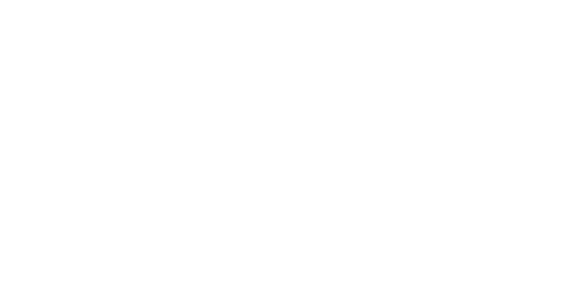Explain the contents of the image with as much detail as possible.

The image features a stylized emblem representing "The Brief" by Finmasters, characterized by a clean and modern design. It likely symbolizes insightful financial guidance, encapsulating the brand's focus on informative content related to personal finance, credit repair, and lending options. The logo's simplicity suggests professionalism and approachability, making it a fitting visual representation for a platform dedicated to educating consumers about financial matters. The overall design ethos aligns with contemporary trends in digital finance branding.